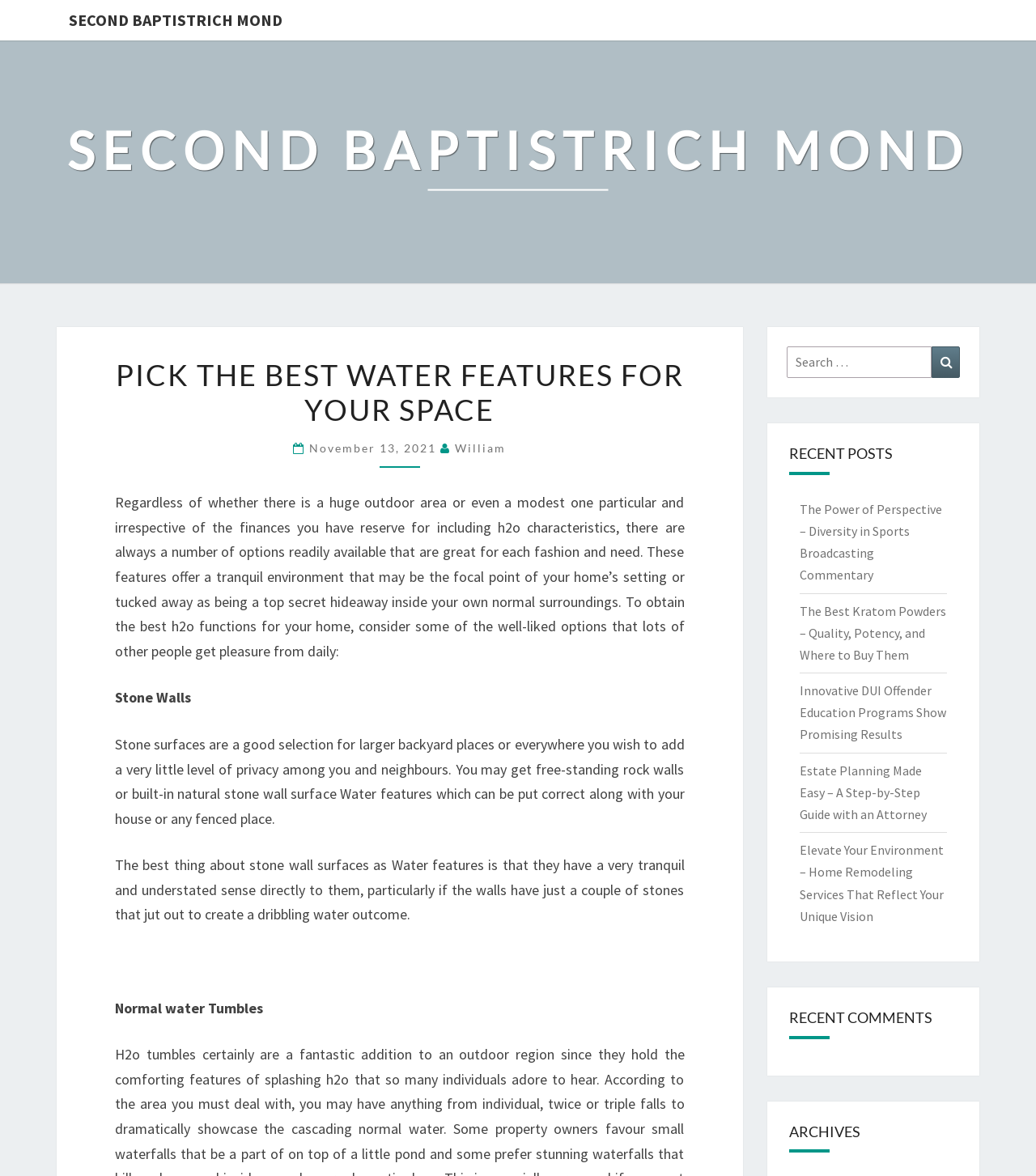Please specify the bounding box coordinates of the region to click in order to perform the following instruction: "Read the article by Janna Robinson".

None